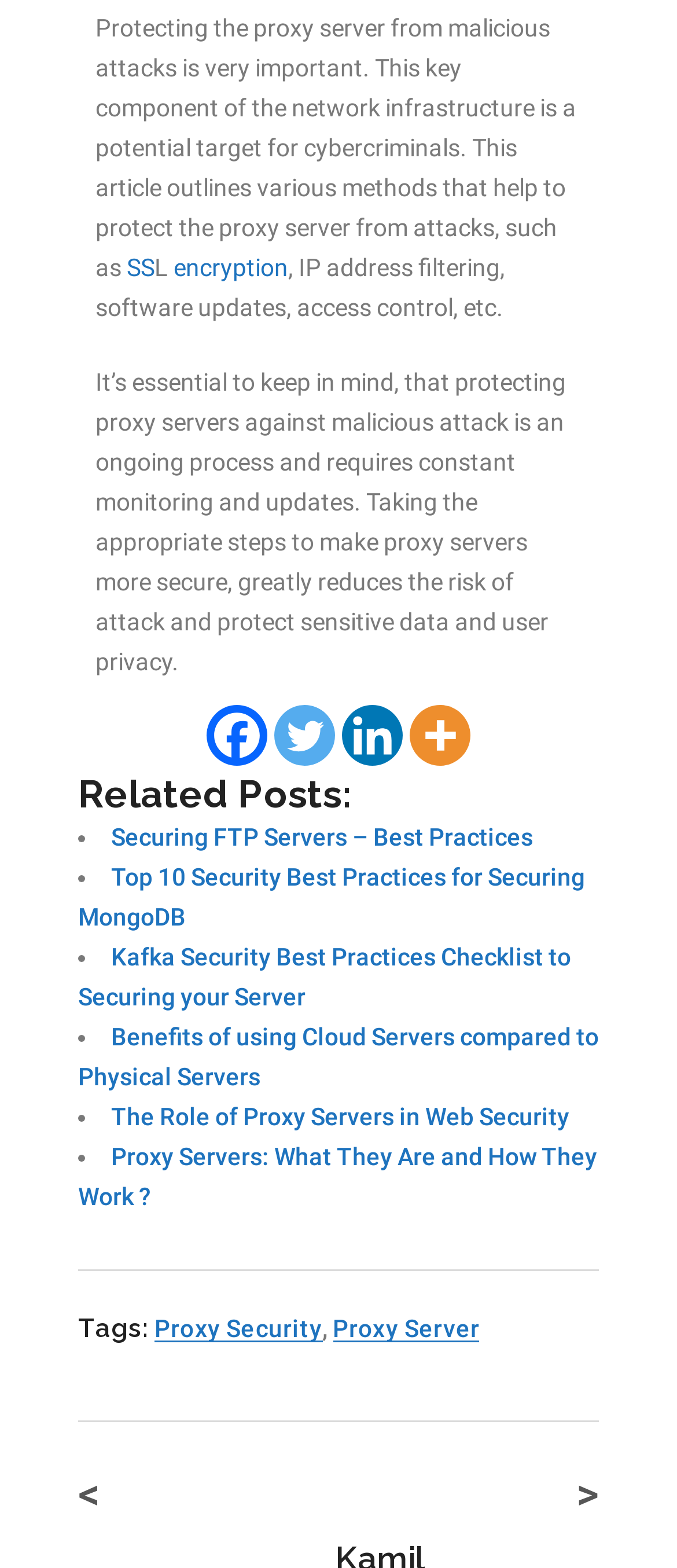Locate the bounding box coordinates of the clickable region to complete the following instruction: "Learn about proxy security."

[0.228, 0.838, 0.476, 0.856]